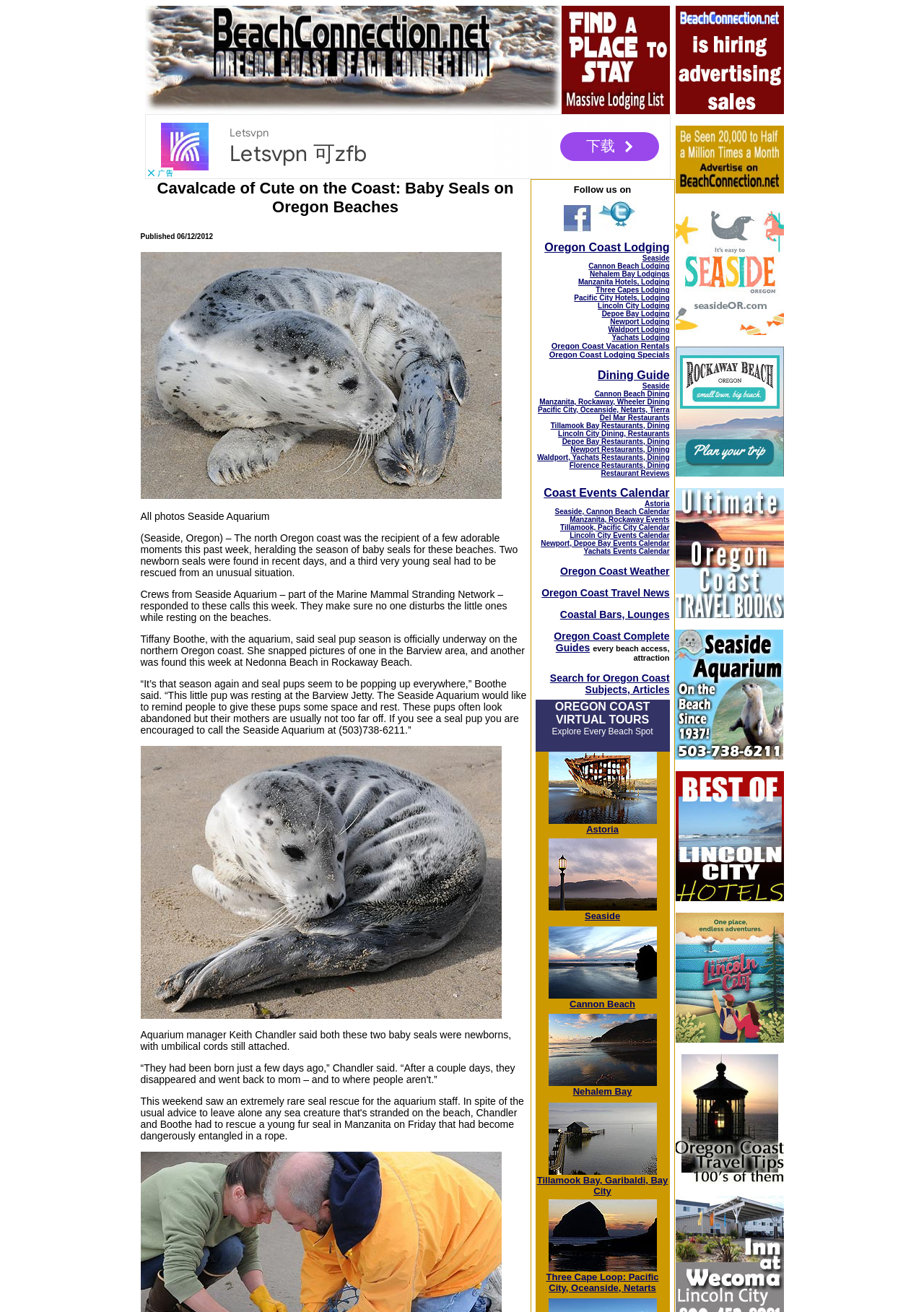Using the description "Seaside", predict the bounding box of the relevant HTML element.

[0.695, 0.187, 0.725, 0.2]